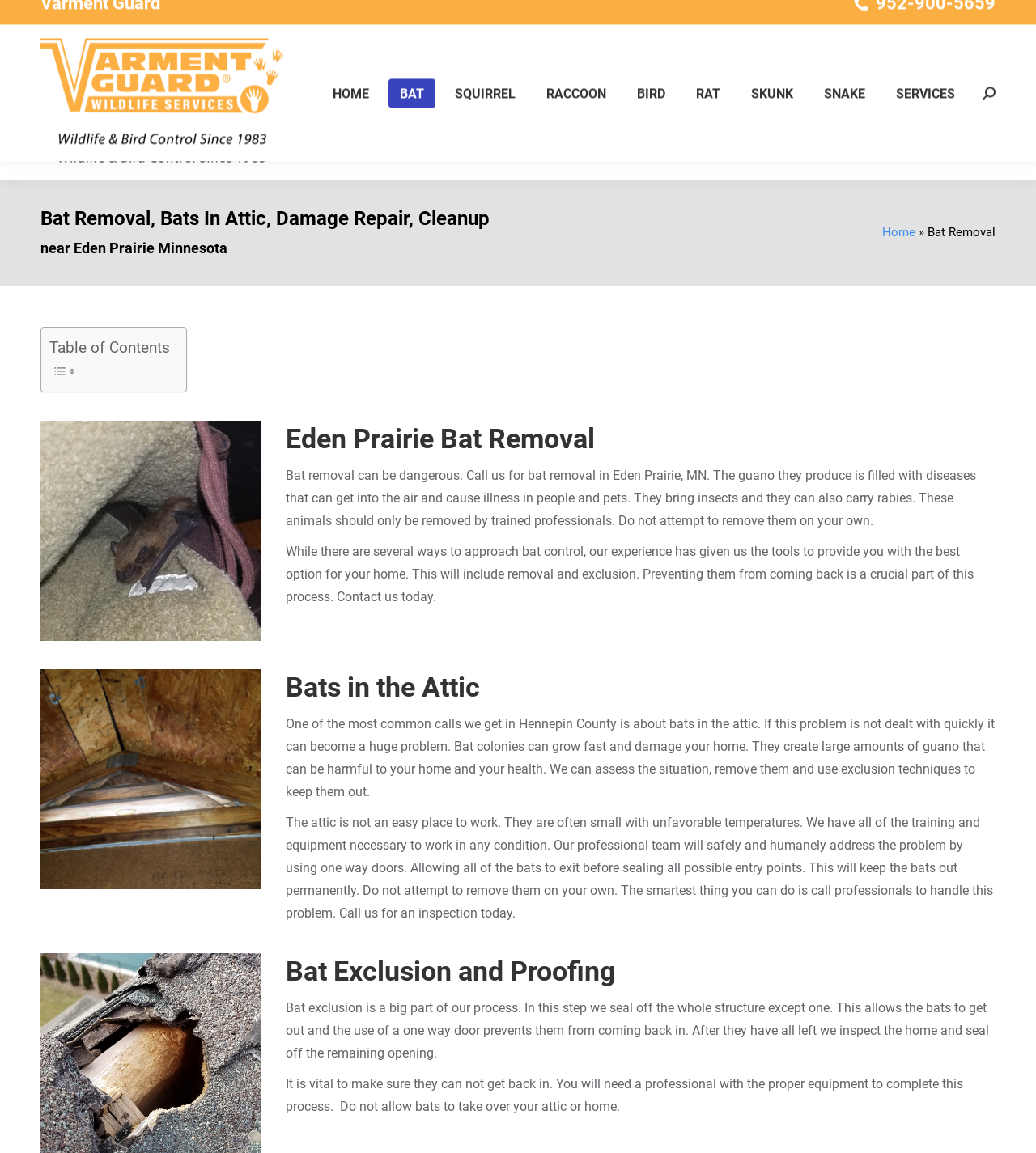Please indicate the bounding box coordinates for the clickable area to complete the following task: "Call the phone number". The coordinates should be specified as four float numbers between 0 and 1, i.e., [left, top, right, bottom].

[0.845, 0.009, 0.961, 0.028]